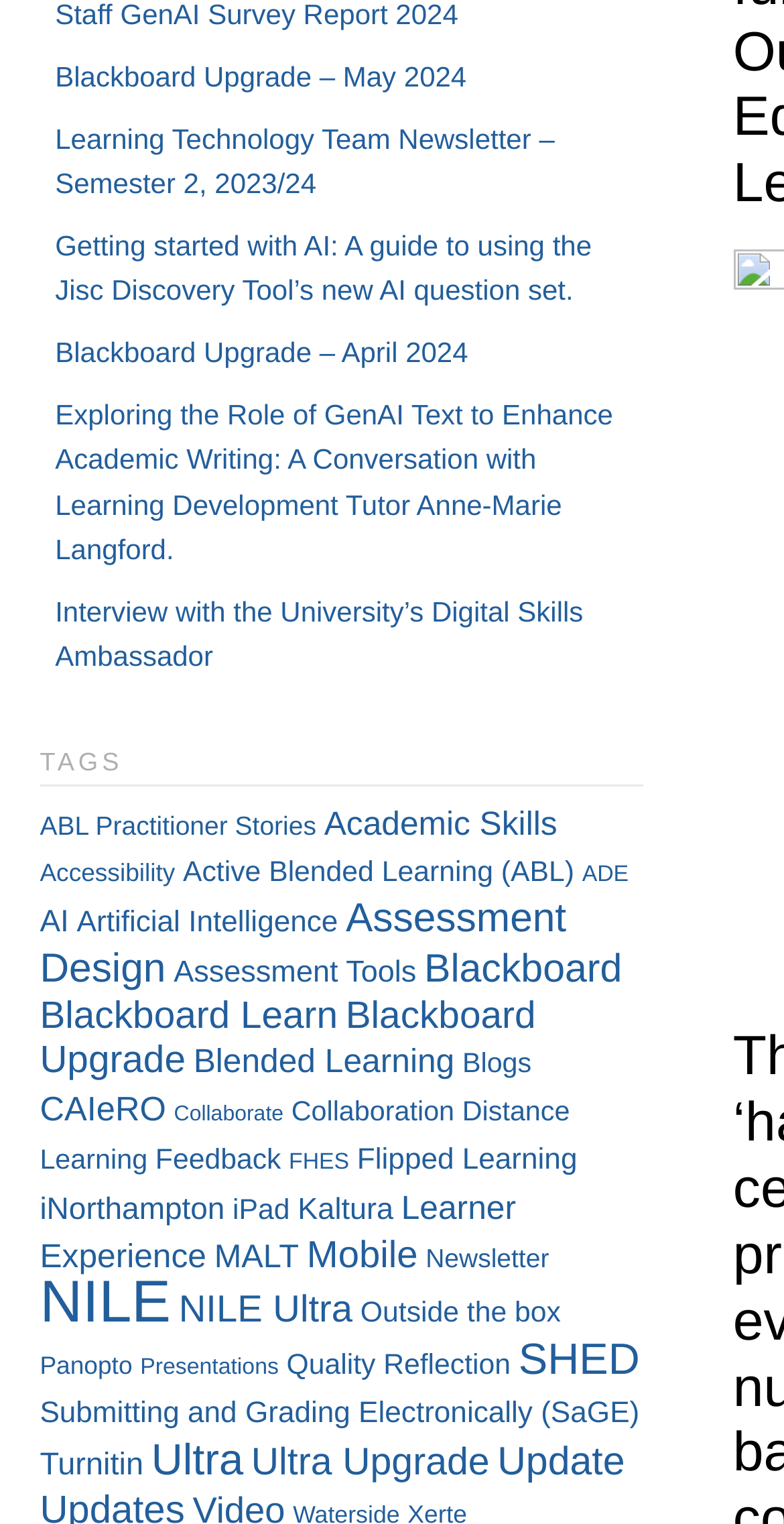Please provide a brief answer to the question using only one word or phrase: 
How many links are there under the 'TAGS' heading?

23